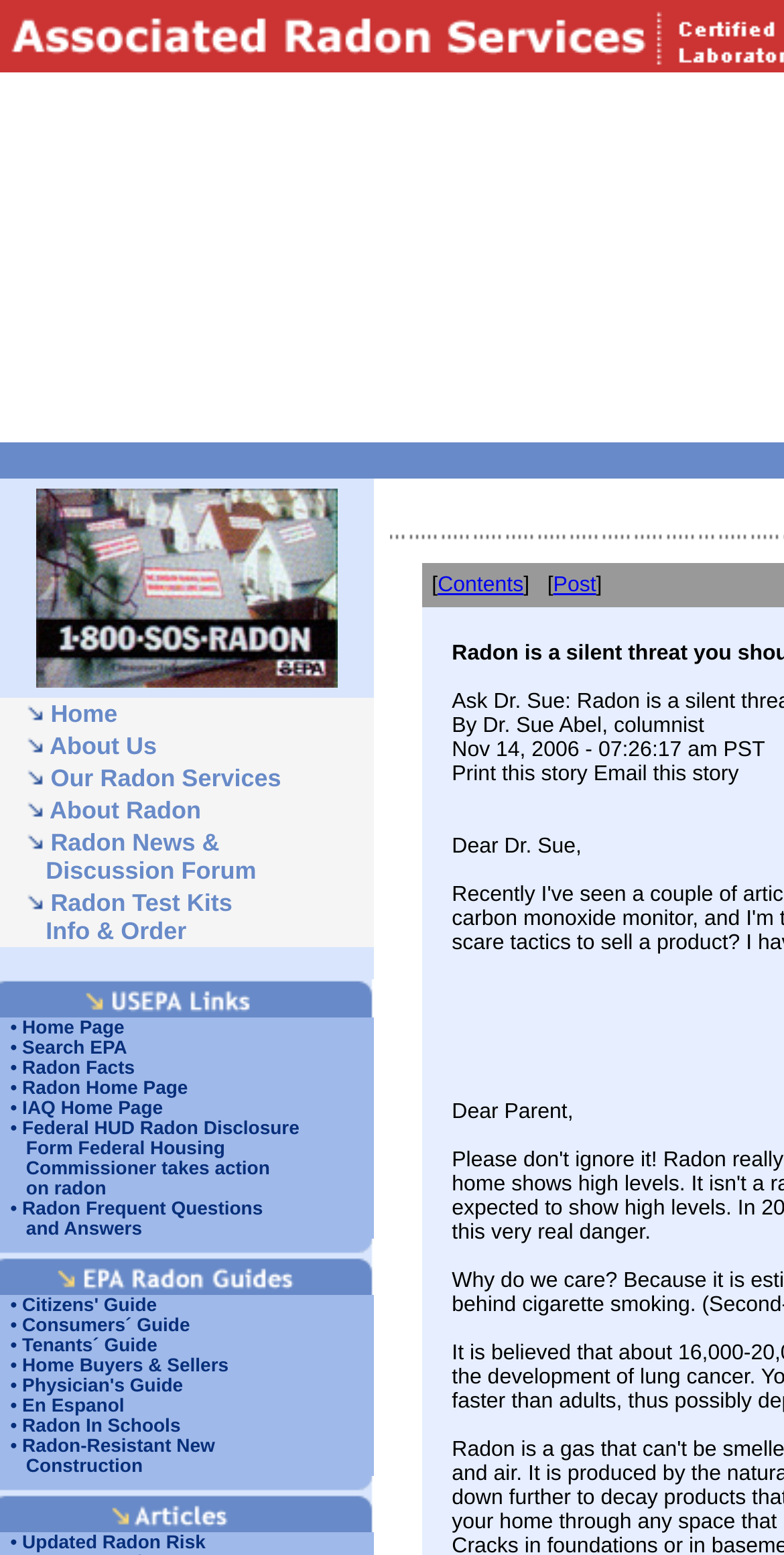Specify the bounding box coordinates of the element's area that should be clicked to execute the given instruction: "View Radon News & Discussion Forum". The coordinates should be four float numbers between 0 and 1, i.e., [left, top, right, bottom].

[0.03, 0.531, 0.477, 0.57]